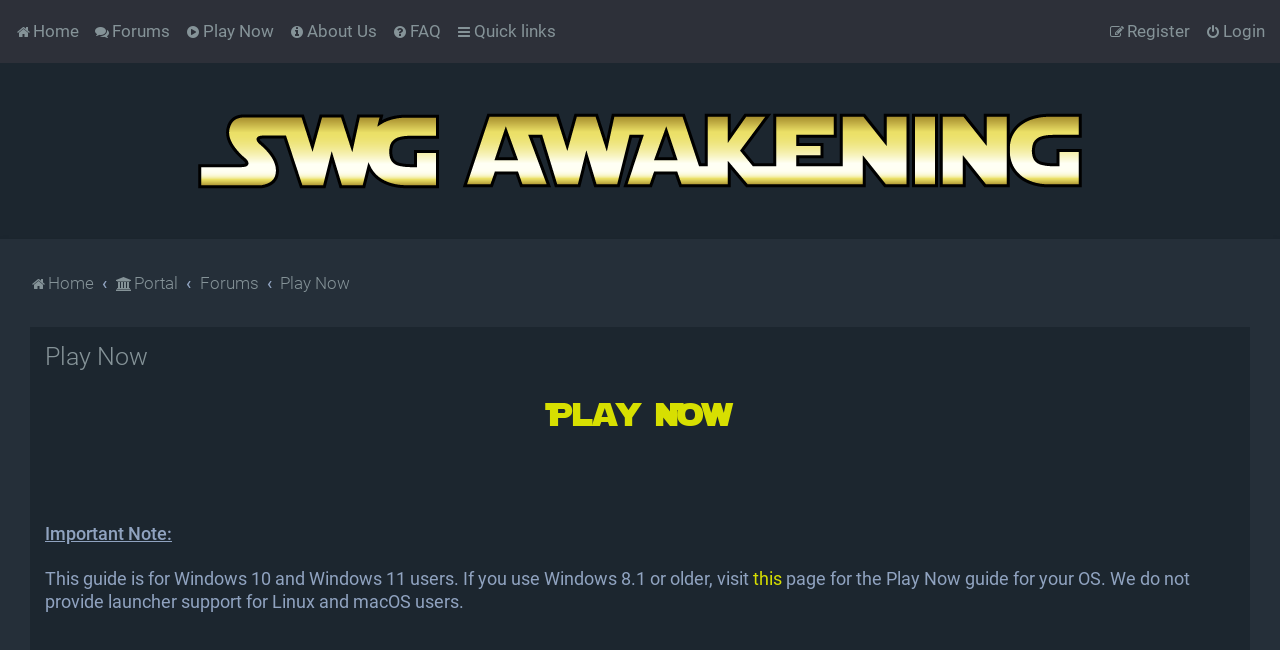Analyze the image and answer the question with as much detail as possible: 
What is the purpose of the 'Play Now' link?

Based on the context of the webpage and the presence of a 'Play Now' link, it is likely that the link is intended to allow users to start playing the game immediately.